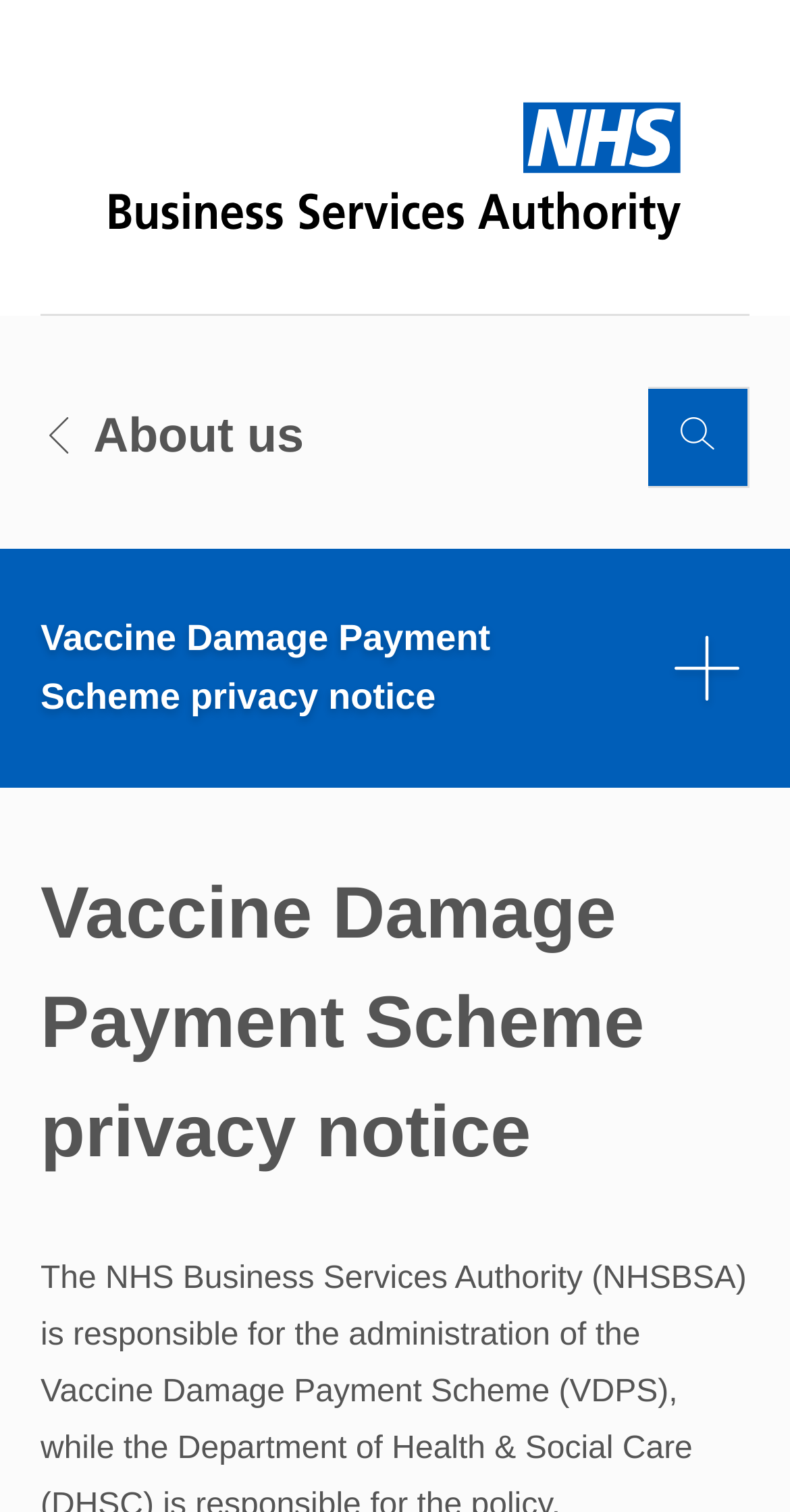Identify the bounding box for the given UI element using the description provided. Coordinates should be in the format (top-left x, top-left y, bottom-right x, bottom-right y) and must be between 0 and 1. Here is the description: Home

None